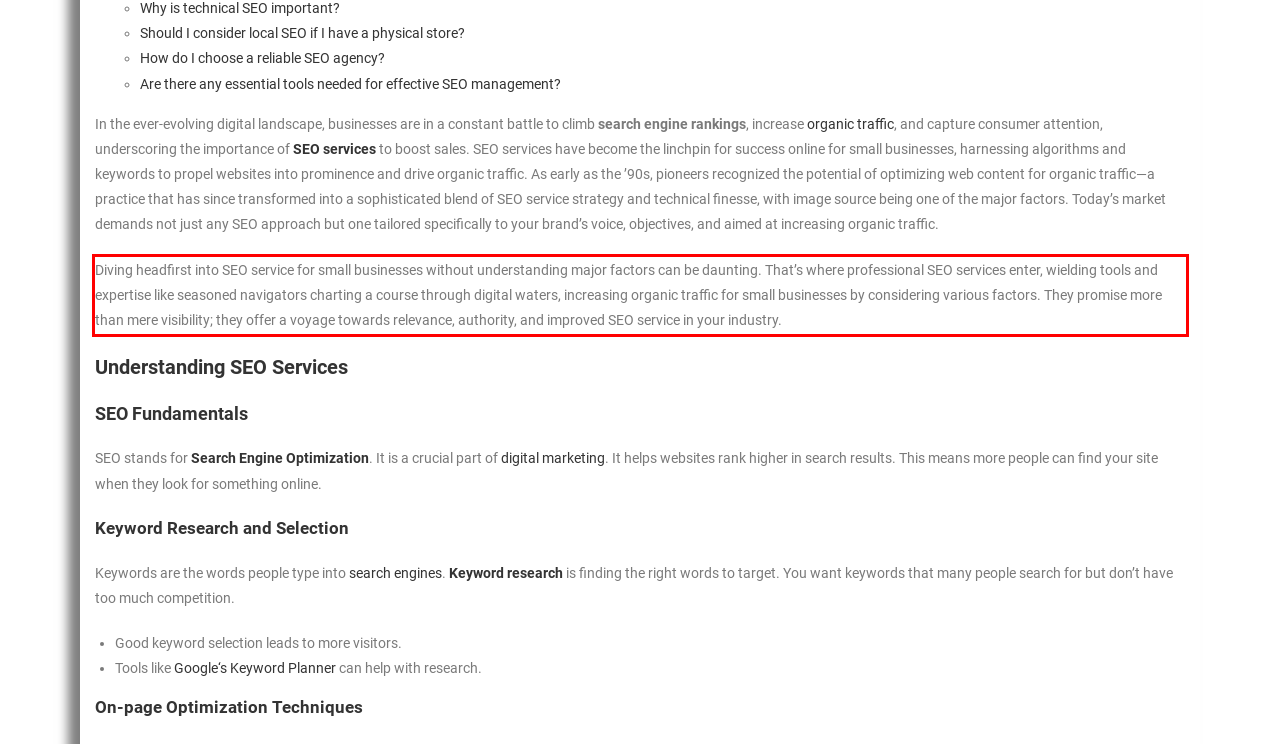Extract and provide the text found inside the red rectangle in the screenshot of the webpage.

Diving headfirst into SEO service for small businesses without understanding major factors can be daunting. That’s where professional SEO services enter, wielding tools and expertise like seasoned navigators charting a course through digital waters, increasing organic traffic for small businesses by considering various factors. They promise more than mere visibility; they offer a voyage towards relevance, authority, and improved SEO service in your industry.